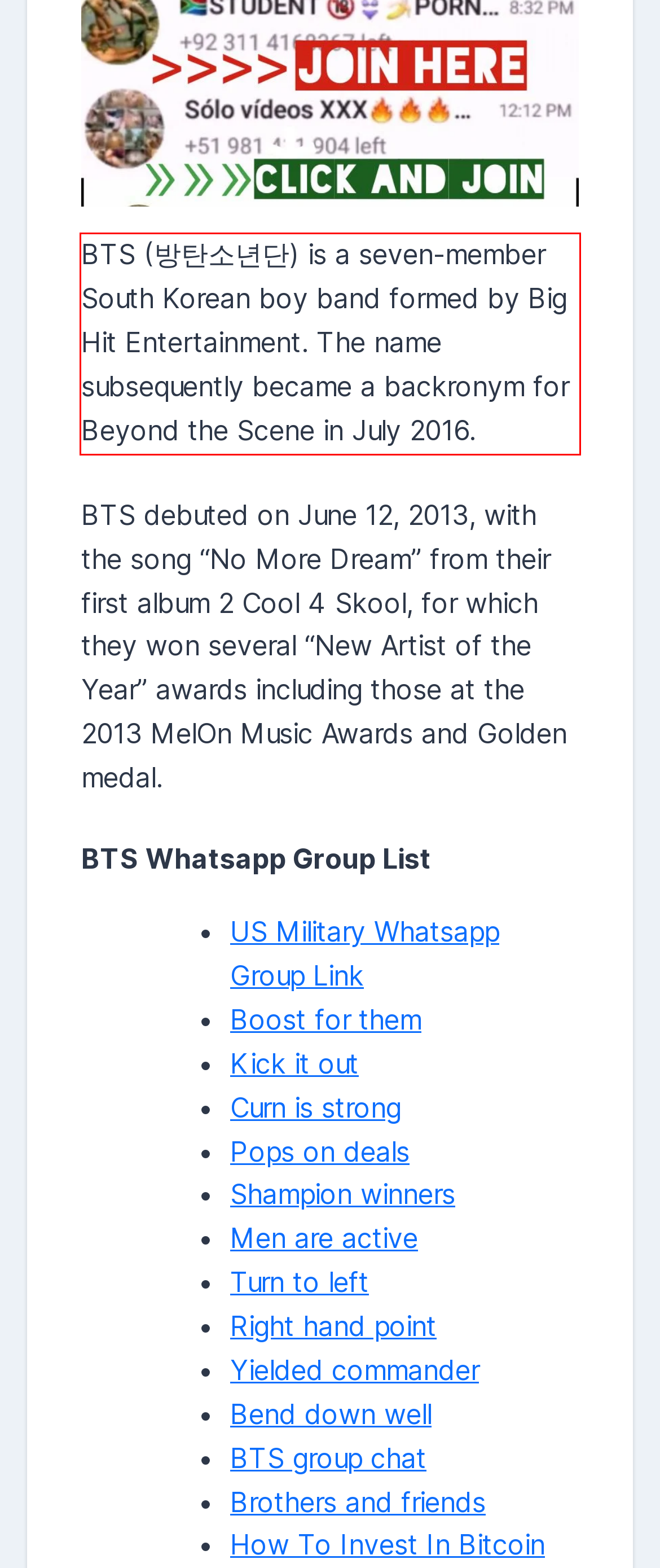Analyze the screenshot of the webpage and extract the text from the UI element that is inside the red bounding box.

BTS (방탄소년단) is a seven-member South Korean boy band formed by Big Hit Entertainment. The name subsequently became a backronym for Beyond the Scene in July 2016.